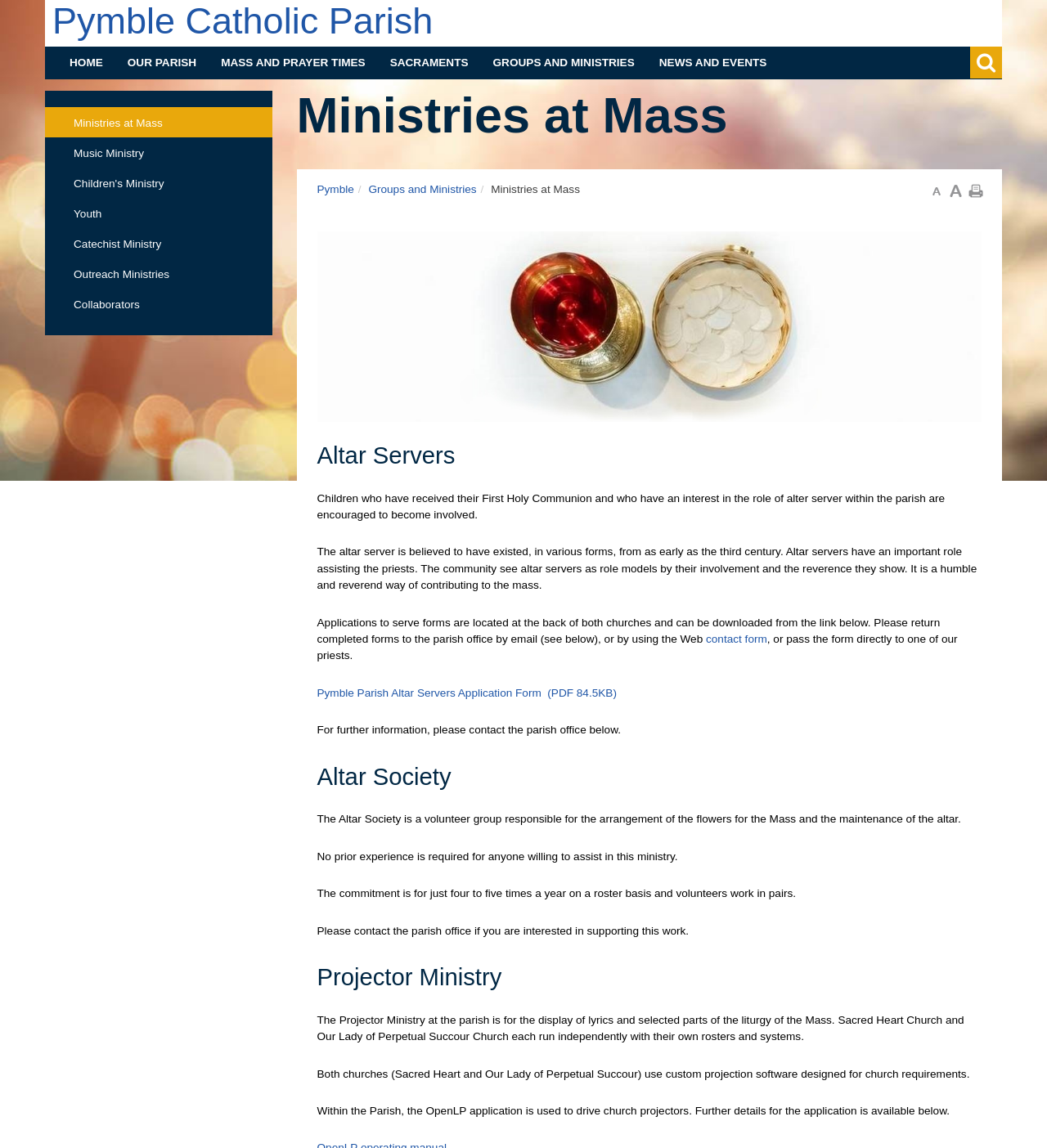Please specify the bounding box coordinates of the clickable region necessary for completing the following instruction: "Toggle search". The coordinates must consist of four float numbers between 0 and 1, i.e., [left, top, right, bottom].

[0.927, 0.041, 0.957, 0.068]